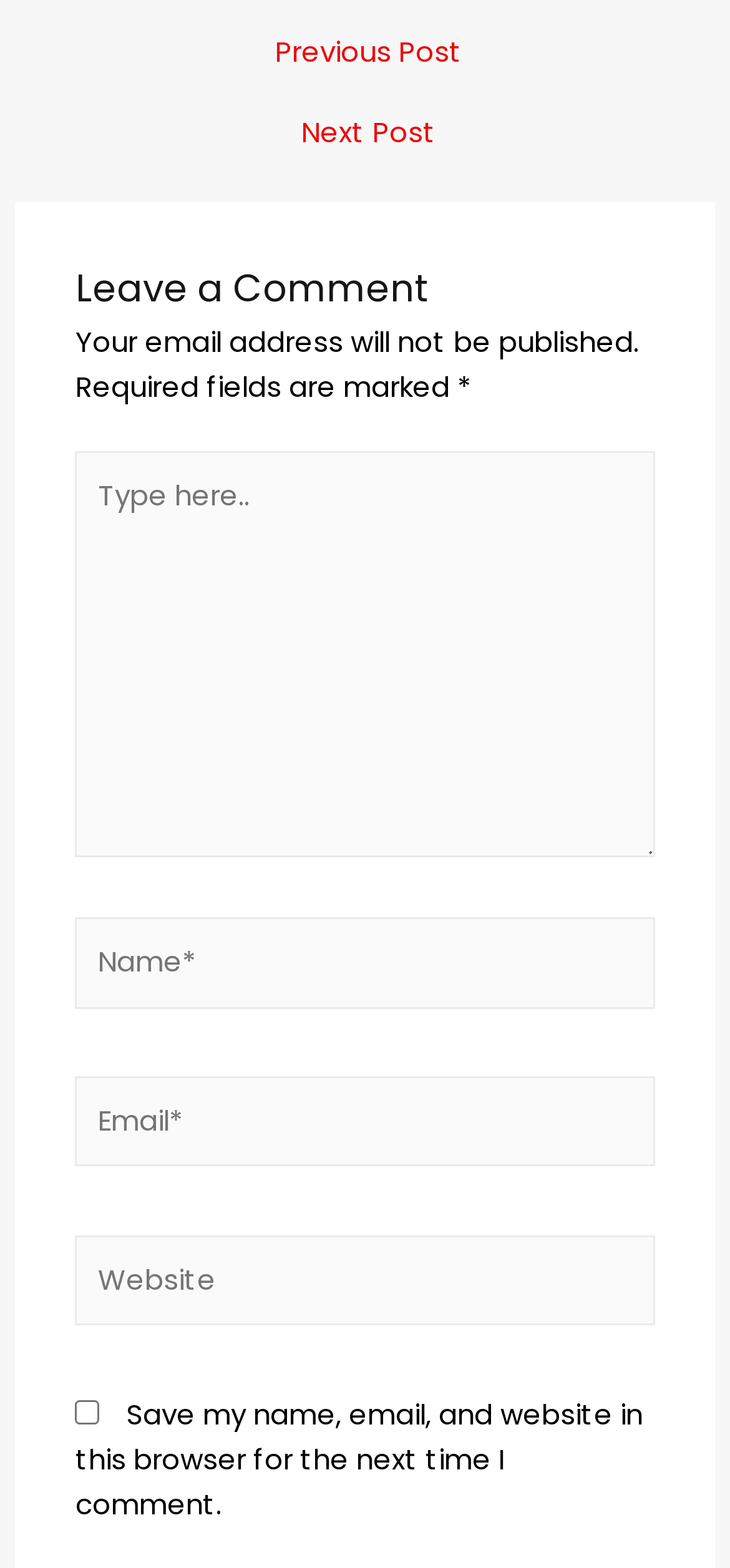How many navigation links are there at the top of the page?
Using the image as a reference, give a one-word or short phrase answer.

Two